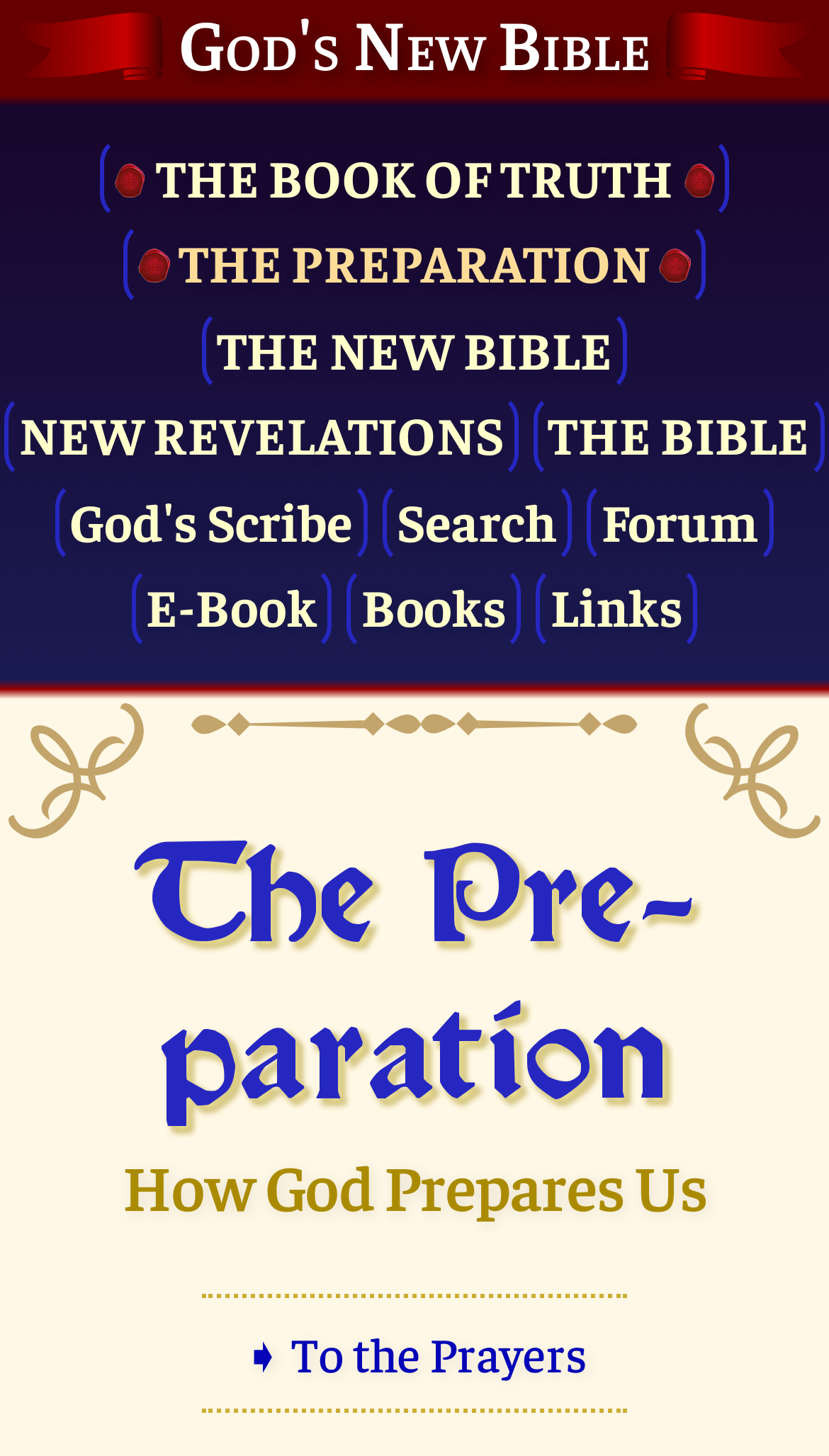Kindly determine the bounding box coordinates of the area that needs to be clicked to fulfill this instruction: "Read THE NEW BIBLE".

[0.243, 0.211, 0.757, 0.27]